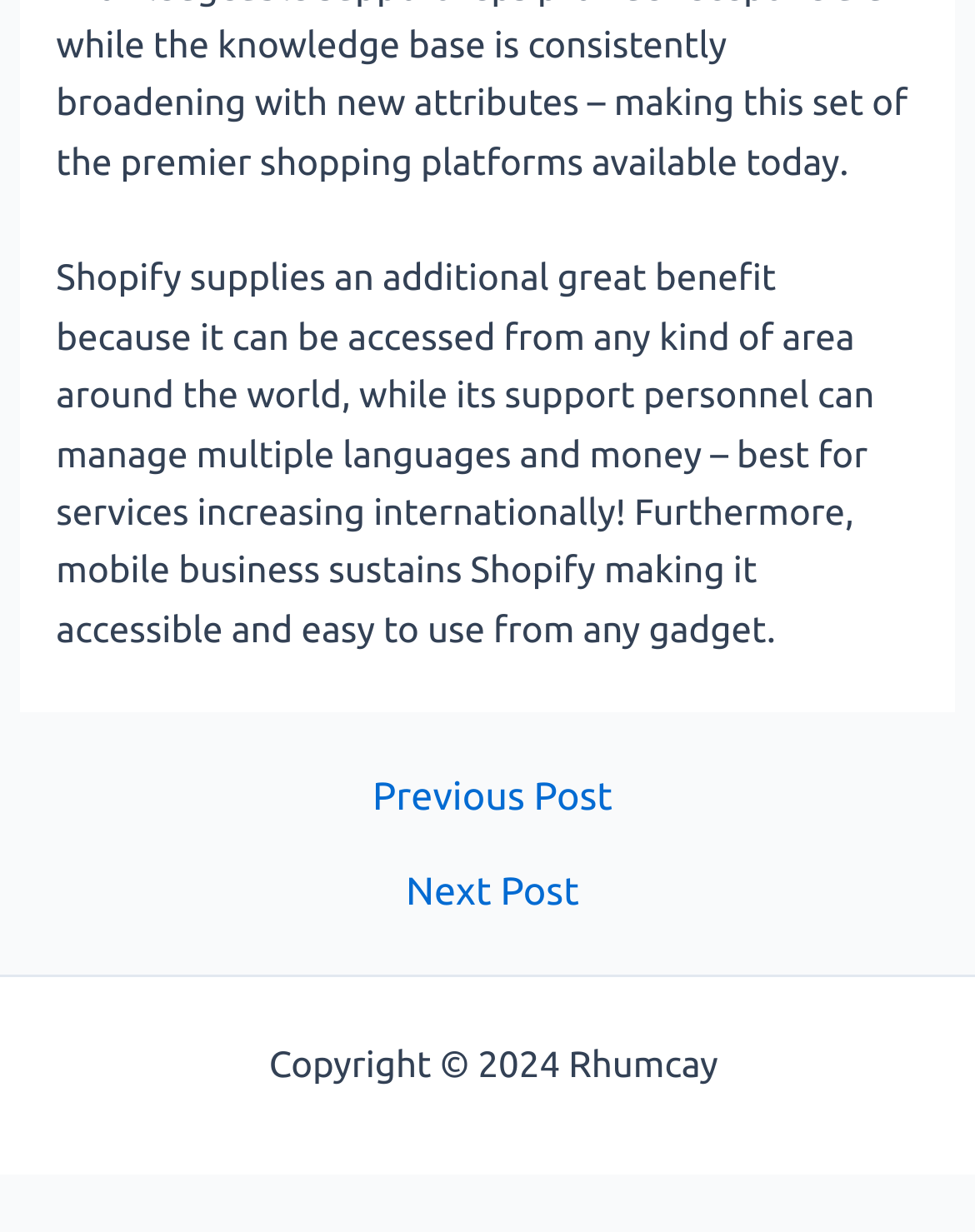What is the benefit of using Shopify?
Offer a detailed and exhaustive answer to the question.

According to the text on the webpage, Shopify supplies an additional great benefit because it can be accessed from any kind of area around the world, which makes it accessible and easy to use from any gadget.